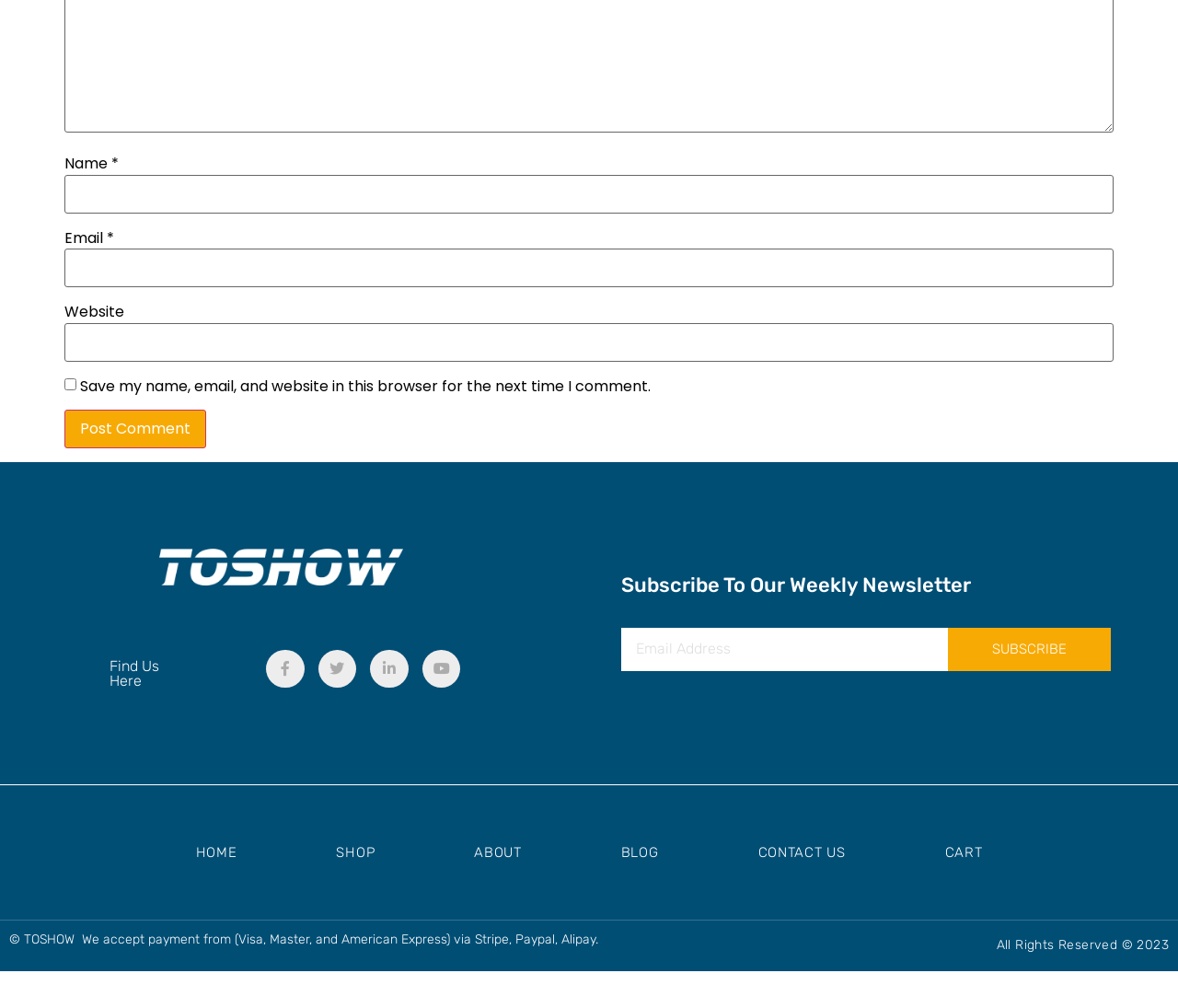Please specify the bounding box coordinates of the clickable region necessary for completing the following instruction: "Post a comment". The coordinates must consist of four float numbers between 0 and 1, i.e., [left, top, right, bottom].

[0.055, 0.407, 0.175, 0.445]